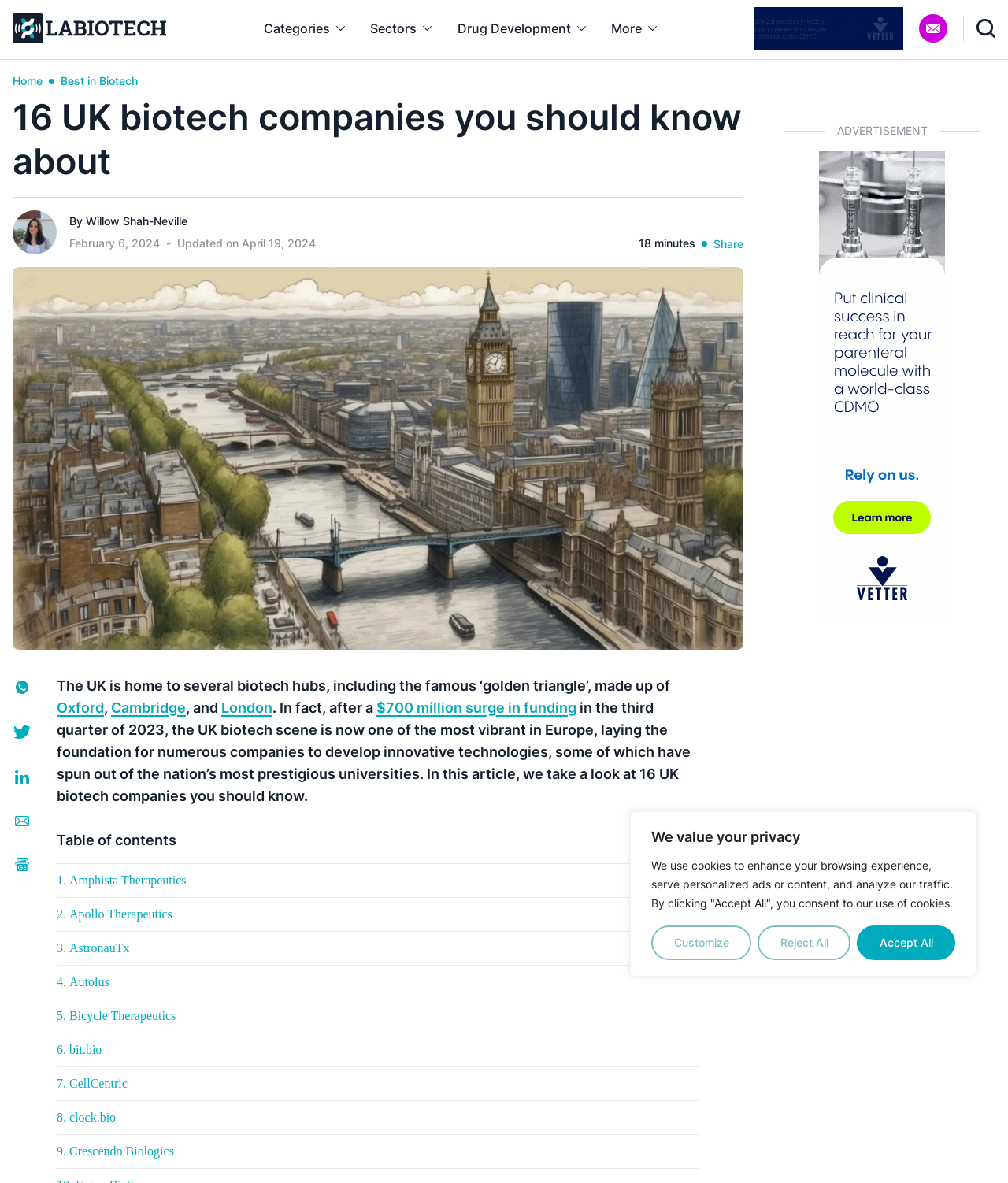What is the location of the famous biotech hub mentioned in the article?
From the screenshot, supply a one-word or short-phrase answer.

Oxford, Cambridge, and London